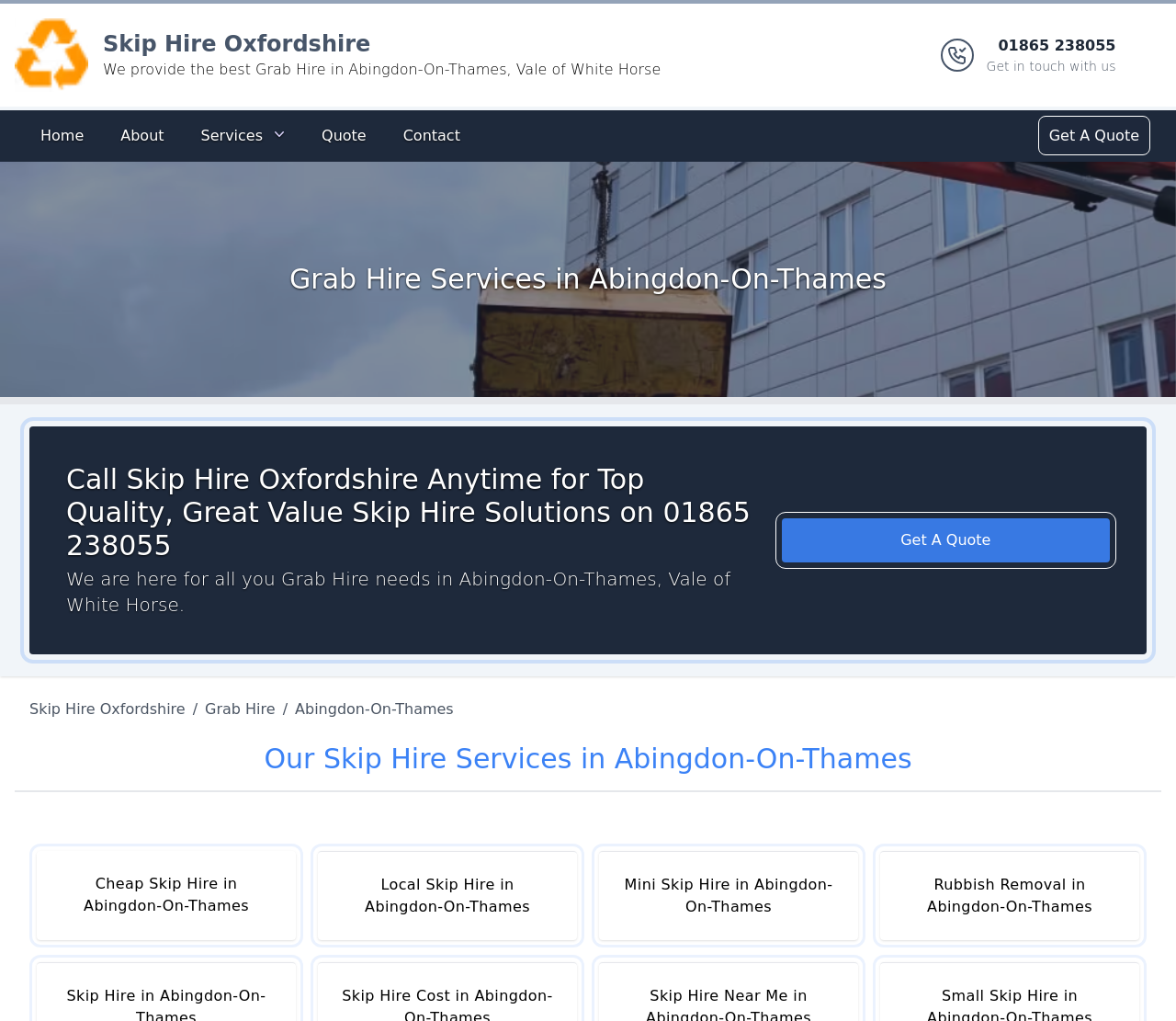Generate a thorough caption that explains the contents of the webpage.

This webpage is about Grab Hire services in Abingdon-On-Thames, Vale of White Horse, provided by Skip Hire Oxfordshire. At the top, there is a banner with the company's logo, a link to the company's website, and a brief description of their services. On the top-right corner, there is a phone number and a call-to-action to get in touch with the company.

The main content of the page is divided into sections. The first section has a heading that reads "Grab Hire Services in Abingdon-On-Thames" and is accompanied by a large image that takes up most of the width of the page. Below this section, there is a heading that encourages visitors to call Skip Hire Oxfordshire for top-quality skip hire solutions, along with a brief description of their services.

On the right side of the page, there is a call-to-action button to get a quote, and below it, there are links to the company's services, including Cheap Skip Hire, Local Skip Hire, Mini Skip Hire, and Rubbish Removal. At the bottom of the page, there is a footer section with links to the company's website, about page, and contact page.

Throughout the page, there are multiple calls-to-action to get a quote or to contact the company, emphasizing the importance of reaching out to Skip Hire Oxfordshire for Grab Hire needs in Abingdon-On-Thames.